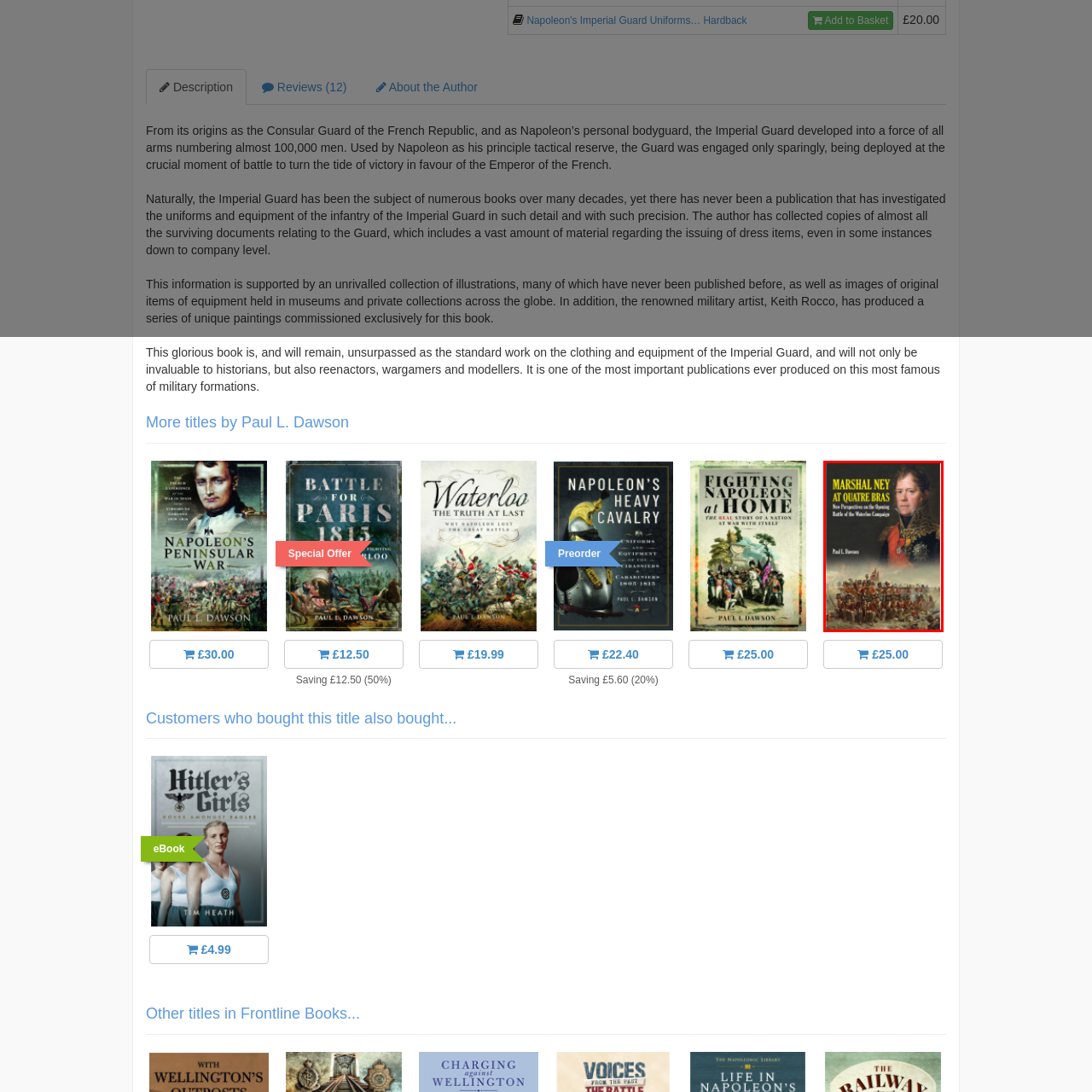Narrate the specific details and elements found within the red-bordered image.

The image features the cover of the book titled "Marshal Ney at Quatre Bras" by Paul L. Dawson. This publication offers new perspectives on the opening battle of the Waterloo Campaign, emphasizing Marshal Ney's role. The cover showcases a portrait of Ney in his military regalia, reflecting his significance as a key figure in Napoleon's army. The background depicts a dramatic scene of soldiers at the battlefield, capturing the intensity of the campaign. This work is a valuable addition for historians and enthusiasts of military history, particularly those interested in the Napoleonic Wars.